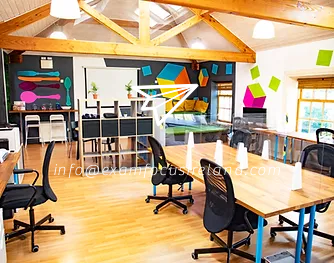Provide an in-depth description of the image.

The image showcases a bright and modern learning environment, specifically designed for educational purposes. Featuring a spacious layout with wooden beams and ample natural light, the room is outfitted with a series of wooden tables and comfortable black office chairs, creating a welcoming atmosphere for students. 

A vibrant wall decor includes colorful geometric shapes in shades of green, blue, and pink, providing an energetic backdrop ideal for fostering creativity and engagement. In the foreground, several tables are arranged with enough space to accommodate collaborative work. 

This setting is likely used for courses or workshops, contributing to a positive and motivating educational experience. For inquiries or further information about courses, viewers are directed to an email address displayed prominently at the bottom of the image, emphasizing accessibility and a willingness to assist potential students.